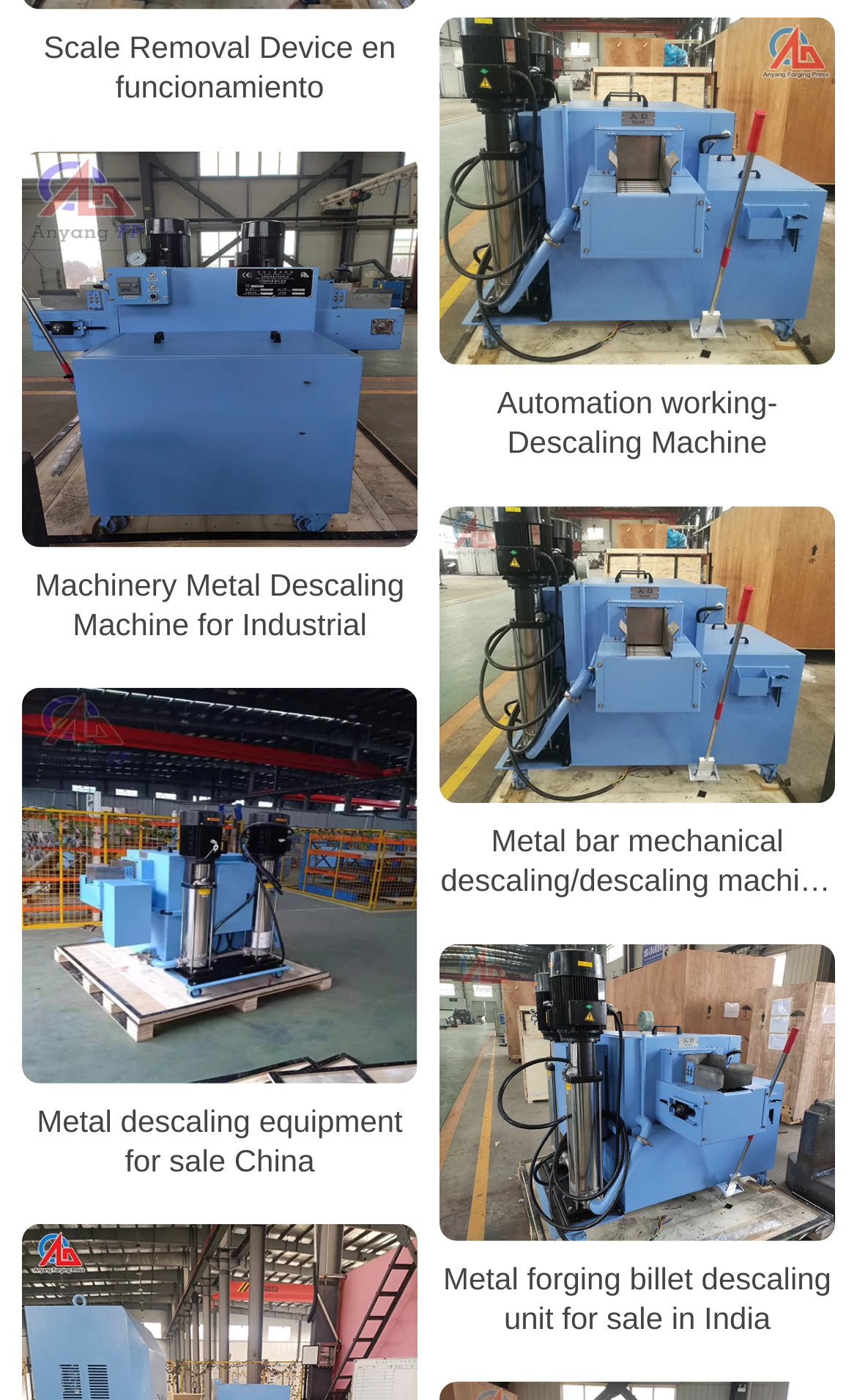Are all products related to metal descaling?
Answer with a single word or phrase by referring to the visual content.

Yes